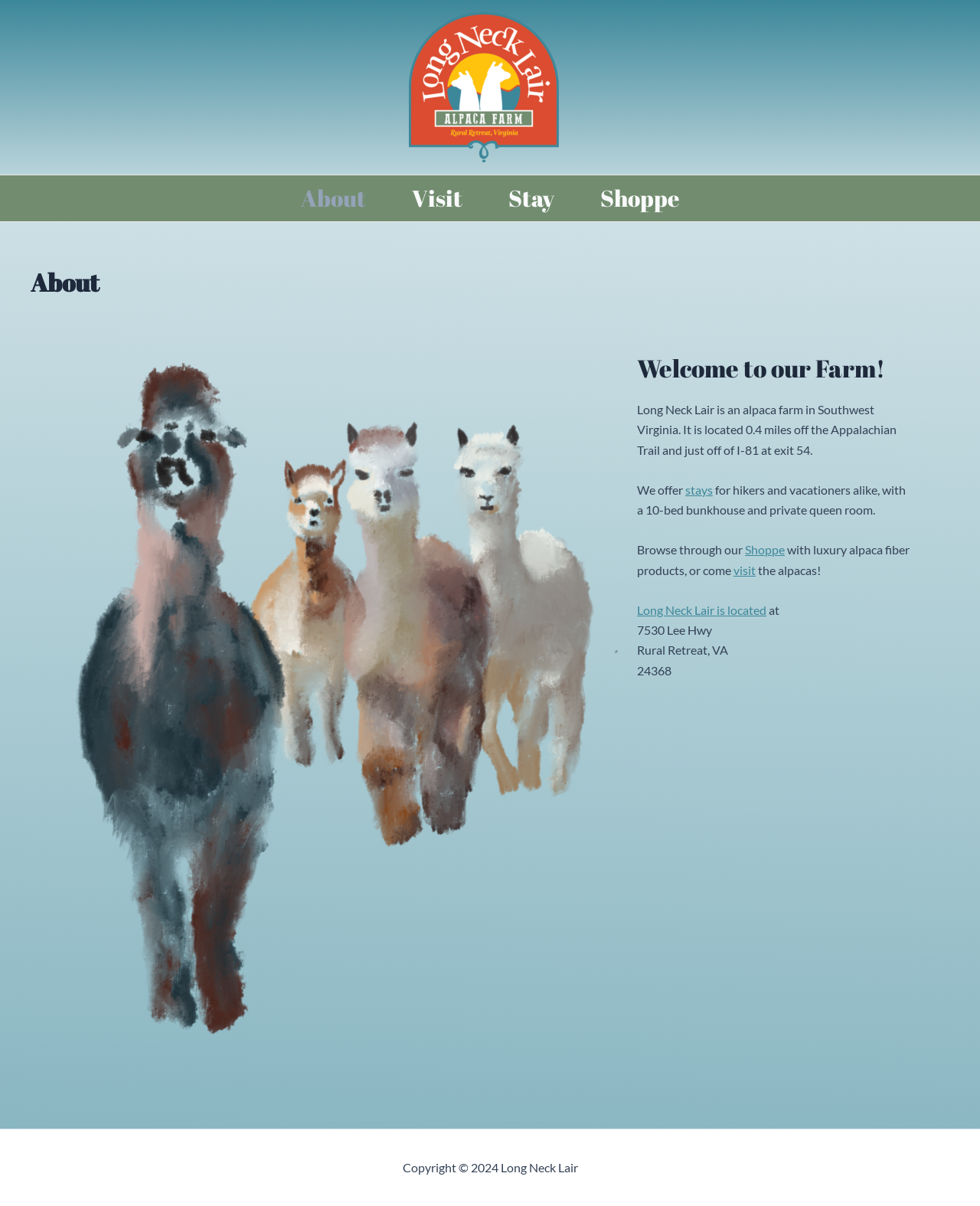Offer a meticulous description of the webpage's structure and content.

The webpage is titled "Long Neck Lair" and features a prominent image of the same name at the top, taking up about a quarter of the screen. Below the image, there is a navigation menu with four links: "About", "Visit", "Stay", and "Shoppe", which are evenly spaced and take up about half of the screen width.

The main content of the page is divided into an article section, which occupies most of the screen. At the top of this section, there is a header with the title "About". Below the header, there is a large illustration of four alpacas, taking up about half of the screen width.

To the right of the illustration, there is a heading that reads "Welcome to our Farm!" followed by a paragraph of text that describes Long Neck Lair as an alpaca farm in Southwest Virginia. The text also mentions the farm's location and the amenities it offers, including stays for hikers and vacationers.

Below this paragraph, there are several links and pieces of text that provide more information about the farm. There are links to the "Shoppe" and "visit" the farm, as well as text that describes the luxury alpaca fiber products available in the shop. There is also a link to learn more about the farm's location.

At the very bottom of the page, there is a copyright notice that reads "Copyright © 2024 Long Neck Lair".